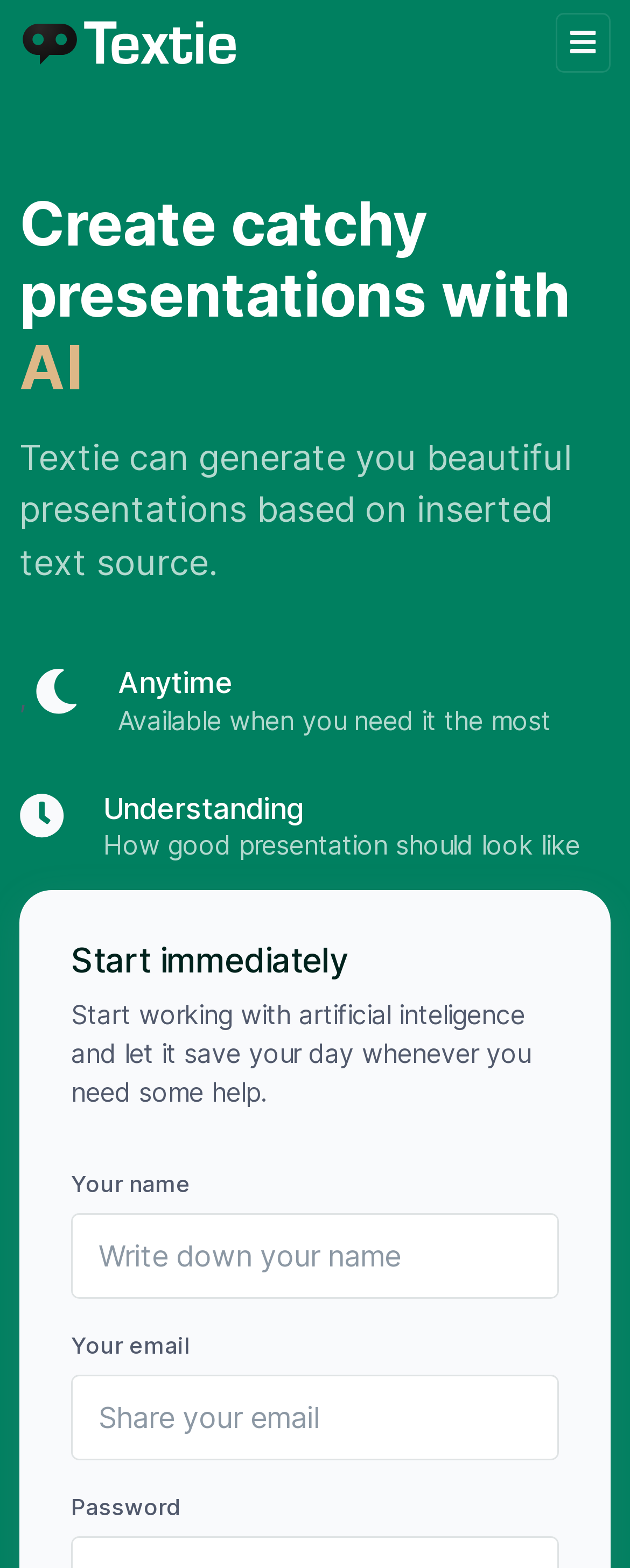What is required to start using Textie AI?
Please provide a comprehensive and detailed answer to the question.

The webpage has a form that requires users to input their name and email to start working with Textie AI, indicating that these are the minimum requirements to get started with the tool.